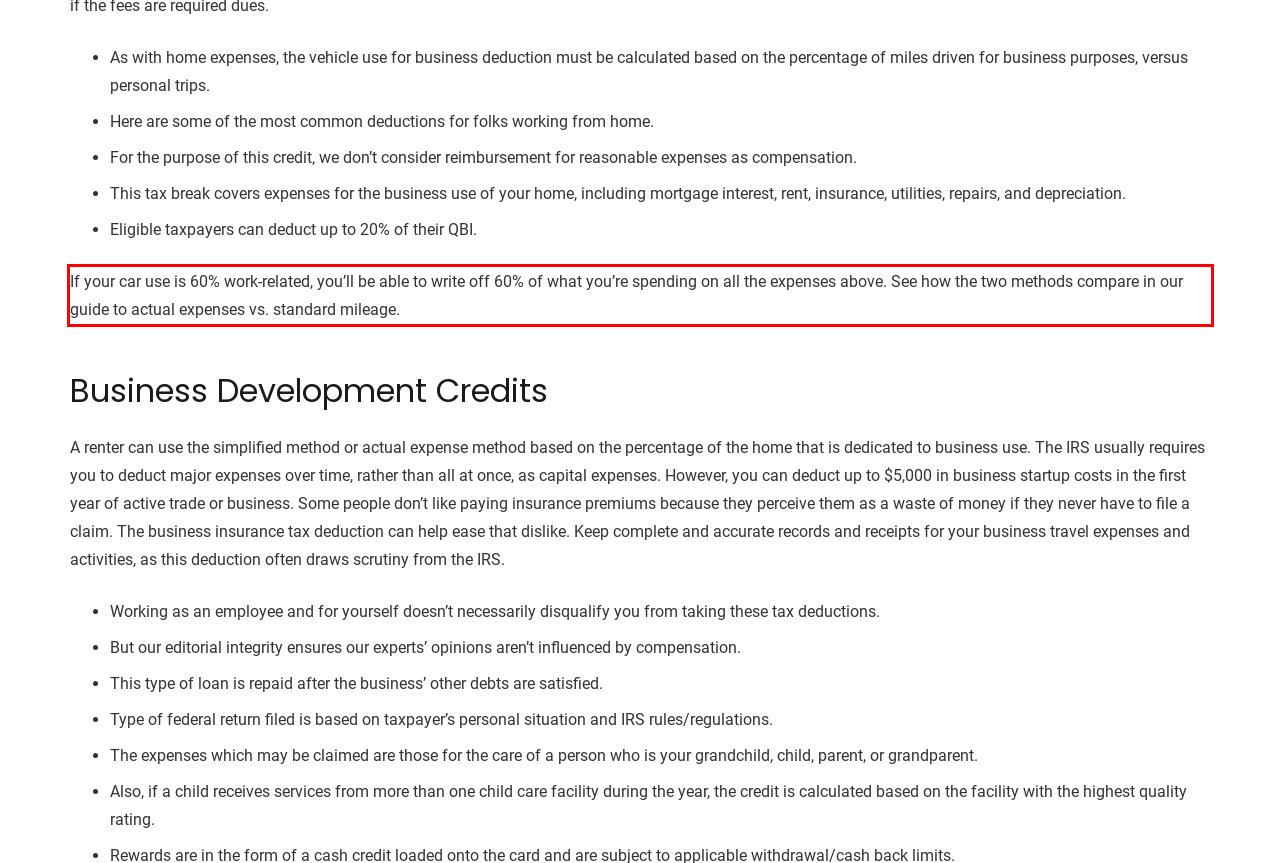You have a screenshot of a webpage with a red bounding box. Use OCR to generate the text contained within this red rectangle.

If your car use is 60% work-related, you’ll be able to write off 60% of what you’re spending on all the expenses above. See how the two methods compare in our guide to actual expenses vs. standard mileage.